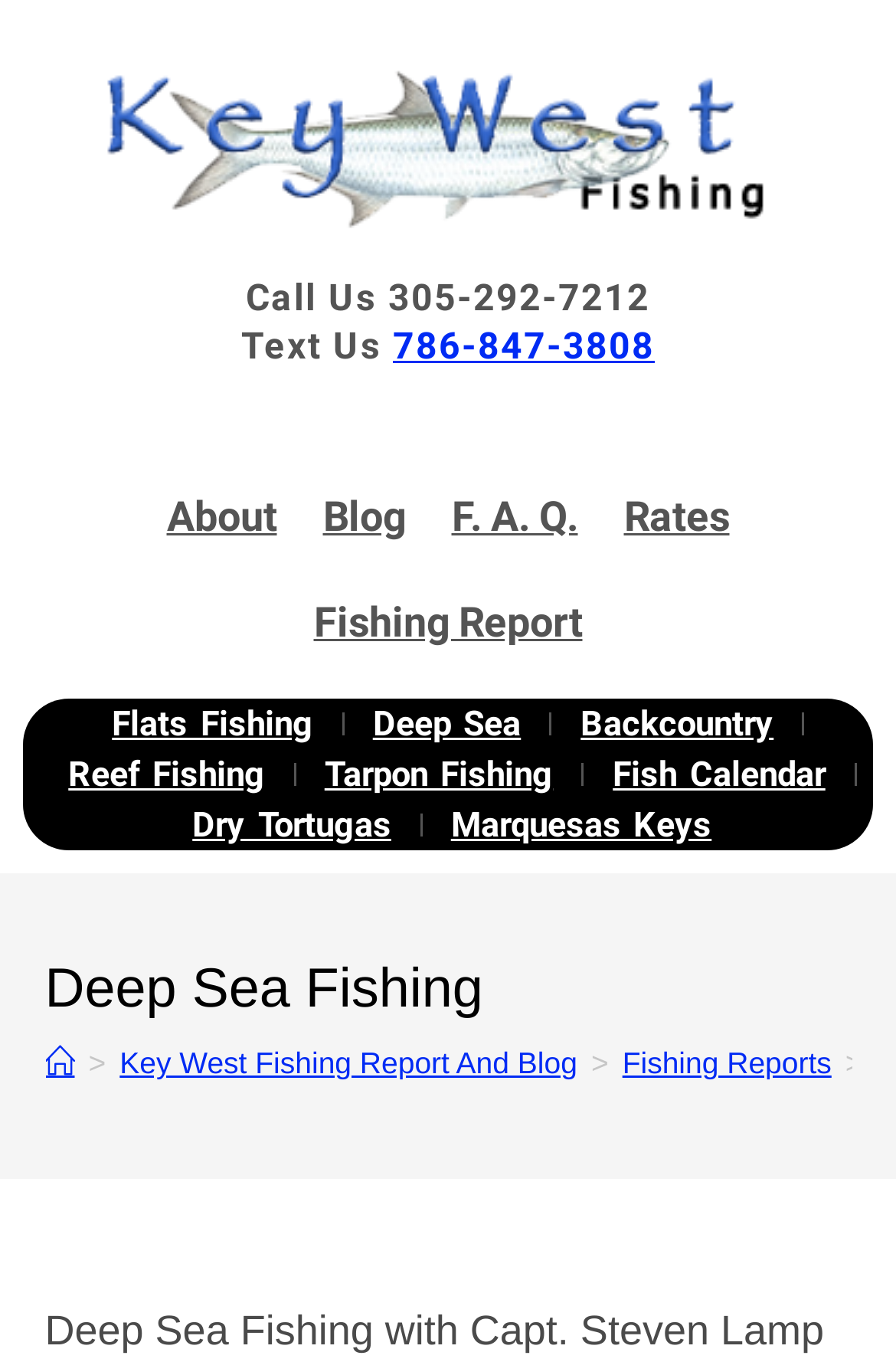Locate the bounding box coordinates of the element's region that should be clicked to carry out the following instruction: "Text the captain". The coordinates need to be four float numbers between 0 and 1, i.e., [left, top, right, bottom].

[0.269, 0.238, 0.438, 0.27]